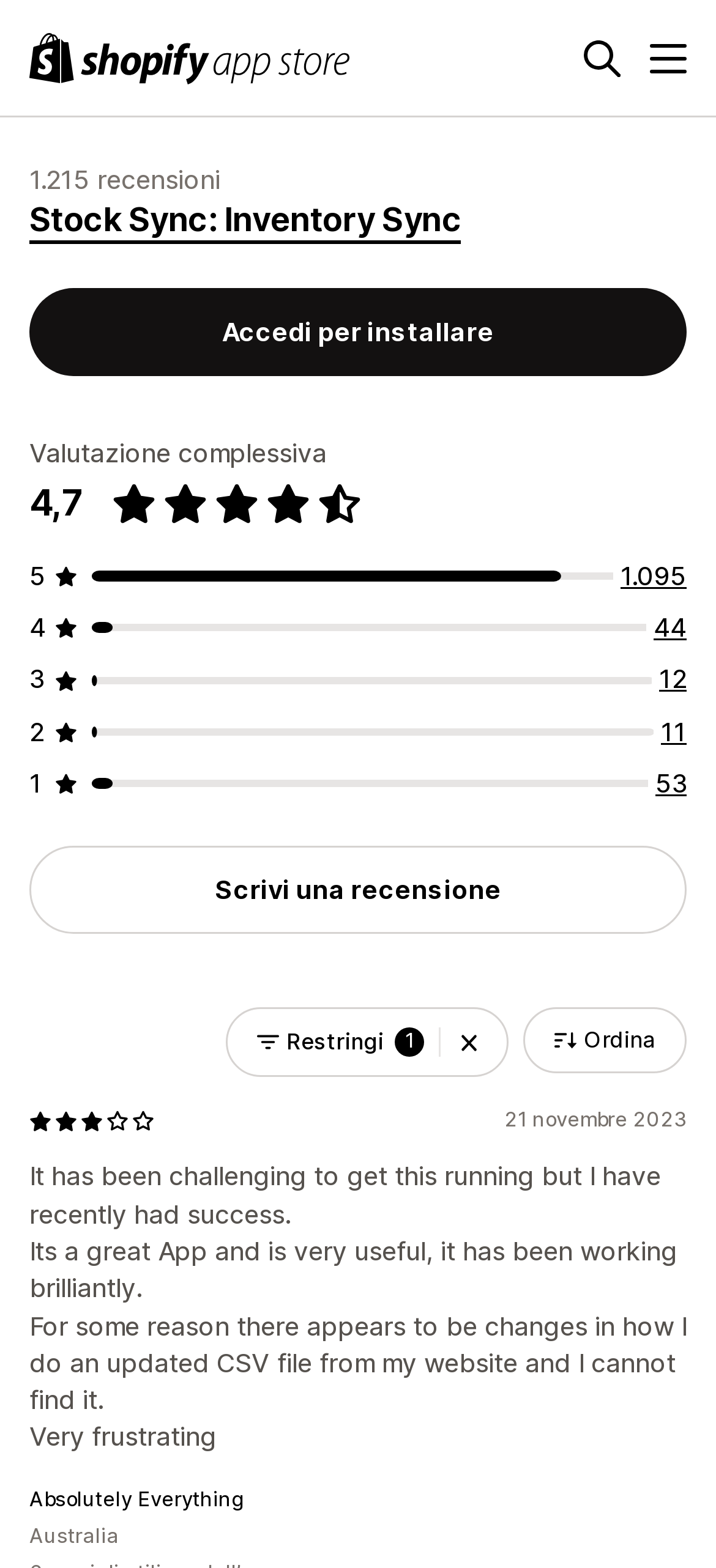Identify the bounding box coordinates of the area you need to click to perform the following instruction: "Click the 'Ordina' button".

[0.731, 0.643, 0.959, 0.684]